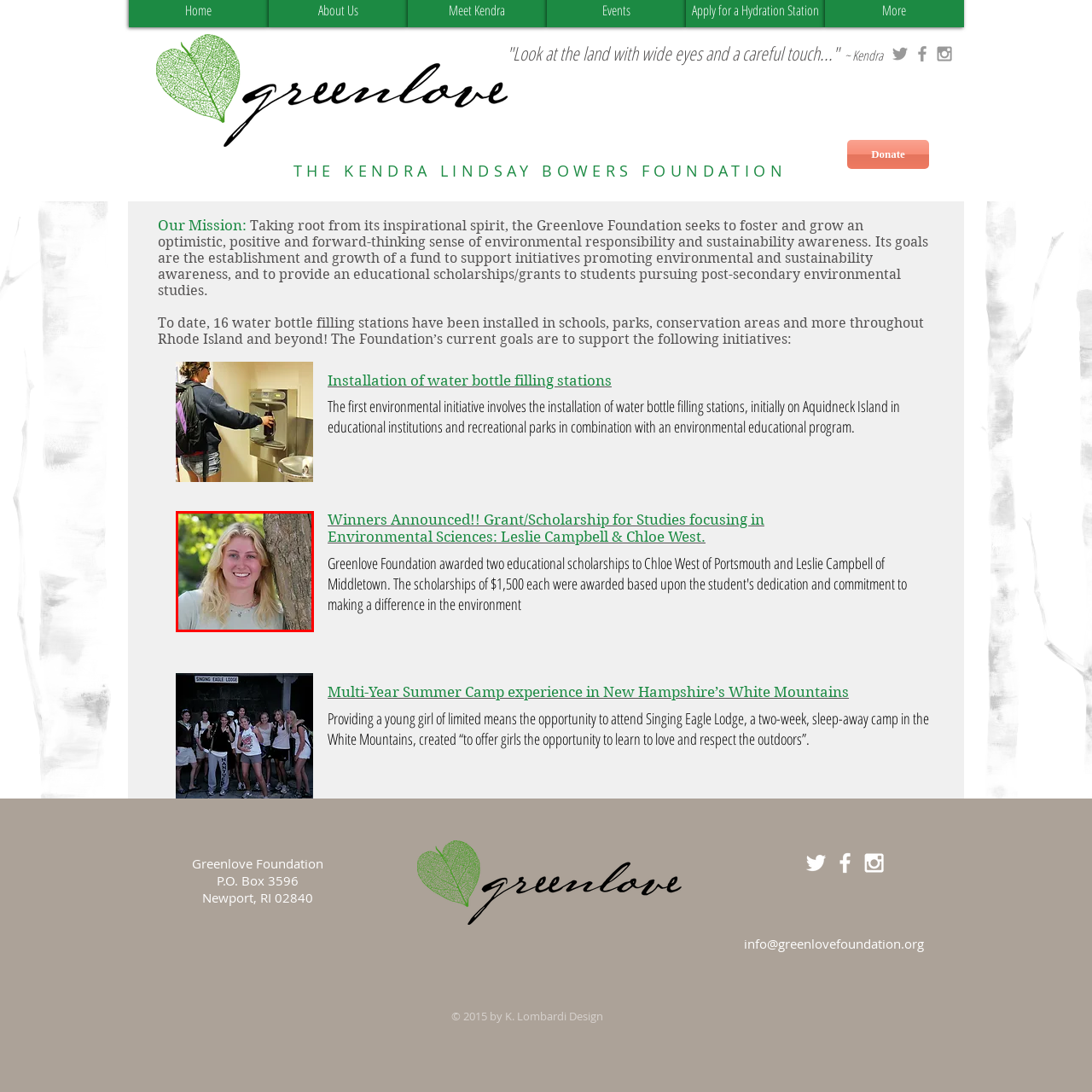What is the likely theme of the photo?
Direct your attention to the image marked by the red bounding box and provide a detailed answer based on the visual details available.

The caption notes that the photo 'could align with initiatives focused on environmental awareness, as noted in broader content related to educational scholarships and programs promoting sustainability', which implies that the theme of the photo is related to environmental awareness.